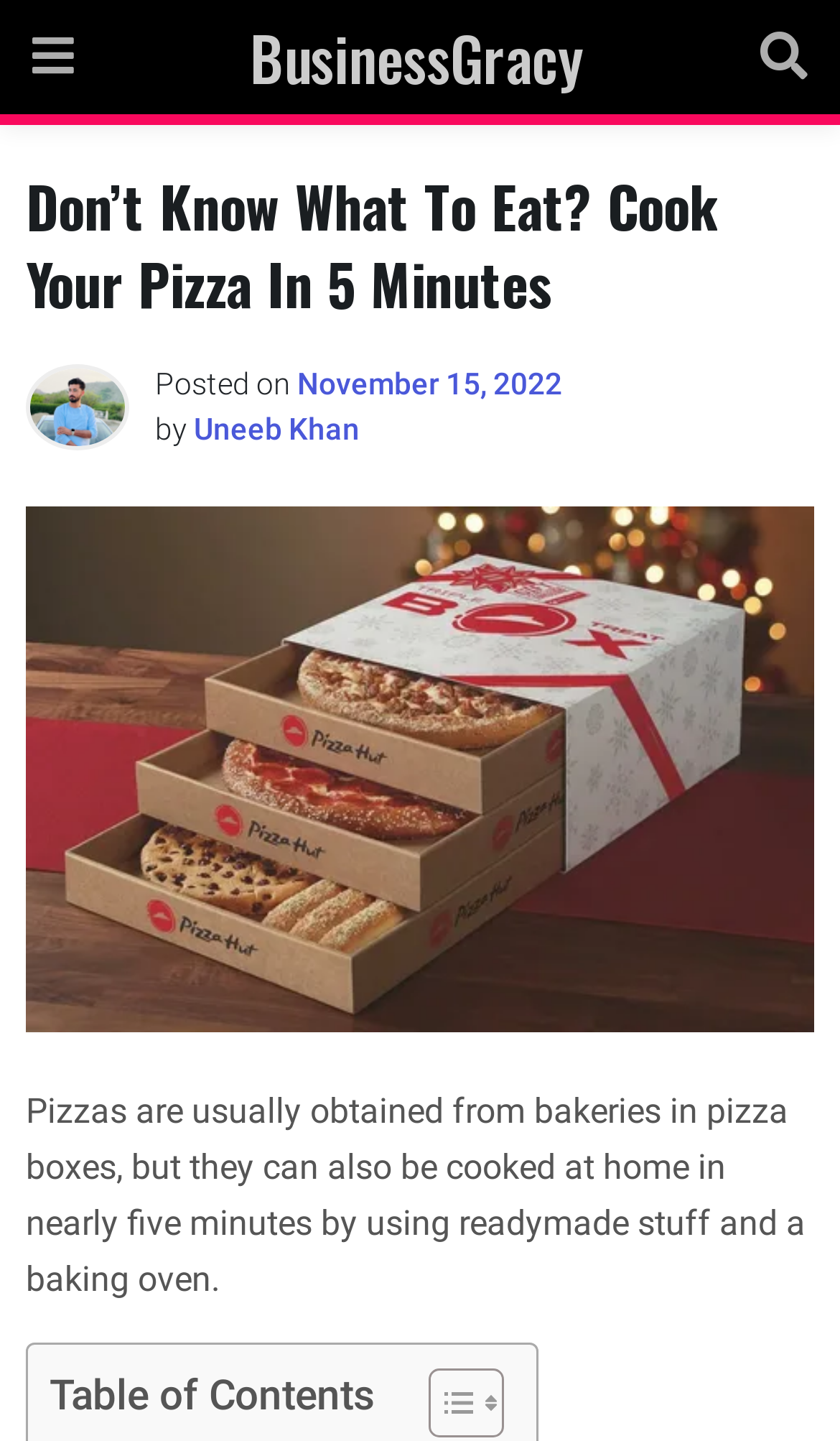Answer the question below in one word or phrase:
How many images are in the header section?

2